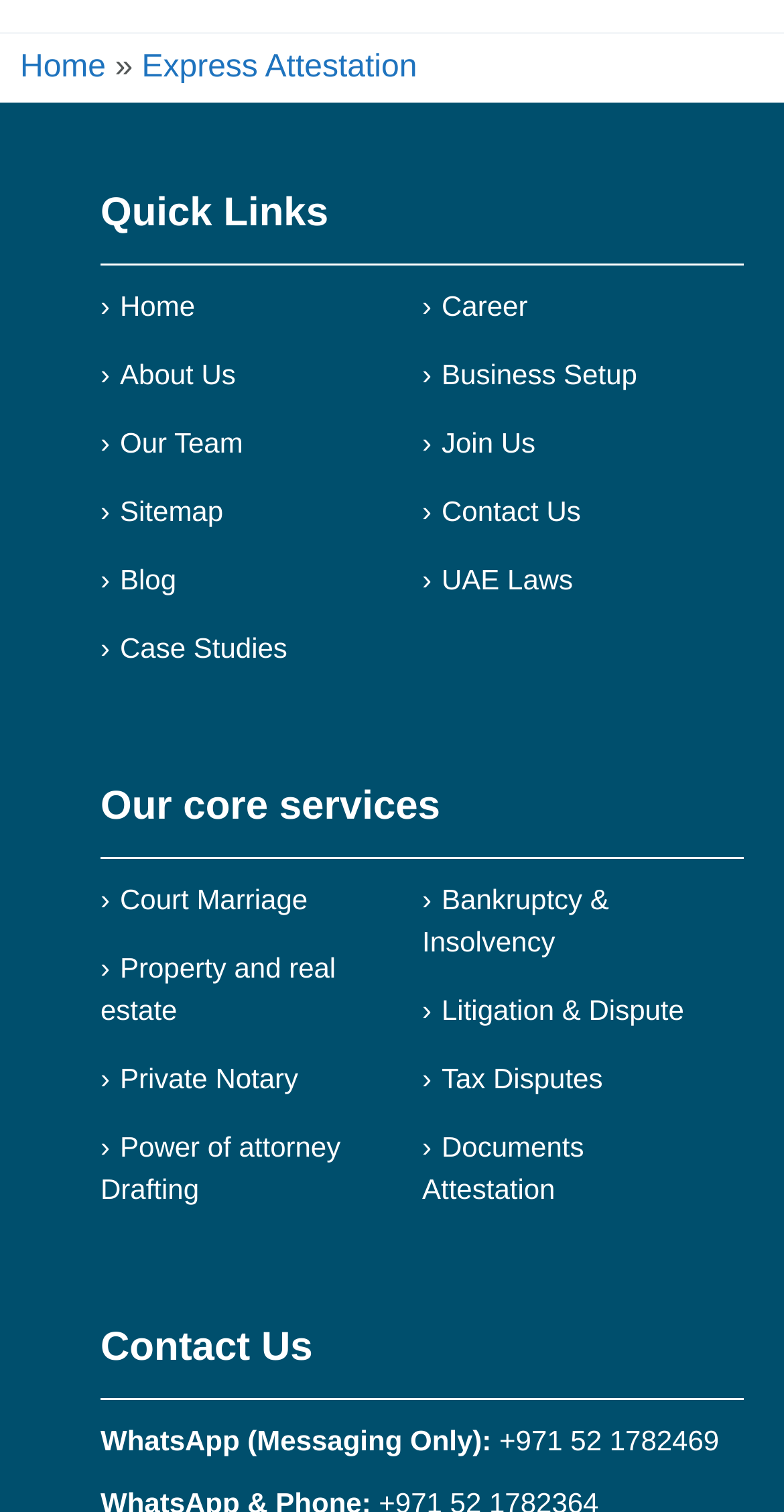Calculate the bounding box coordinates for the UI element based on the following description: "+971 52 1782469". Ensure the coordinates are four float numbers between 0 and 1, i.e., [left, top, right, bottom].

[0.637, 0.939, 0.917, 0.967]